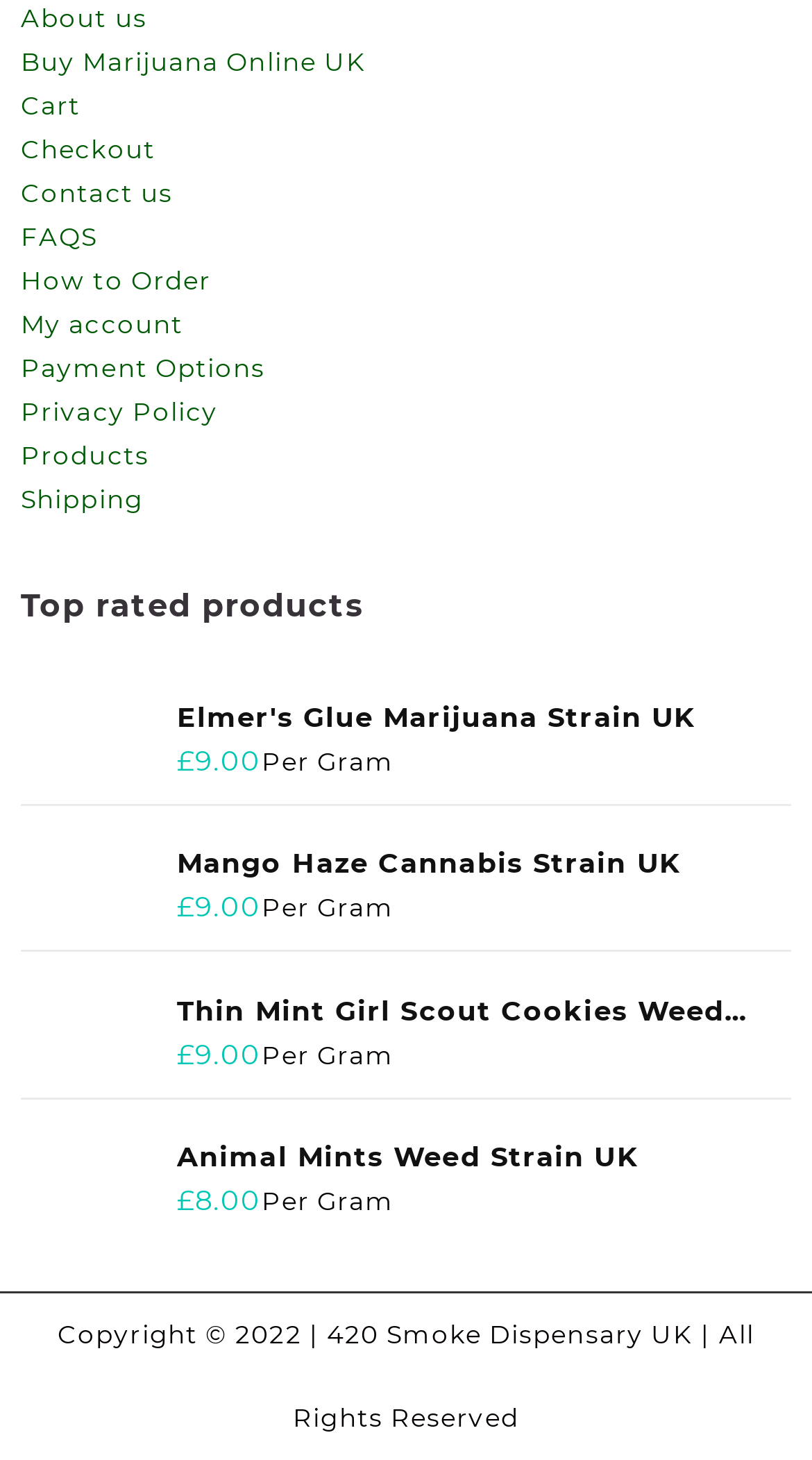Determine the bounding box for the UI element described here: "Checkout".

[0.026, 0.091, 0.191, 0.113]